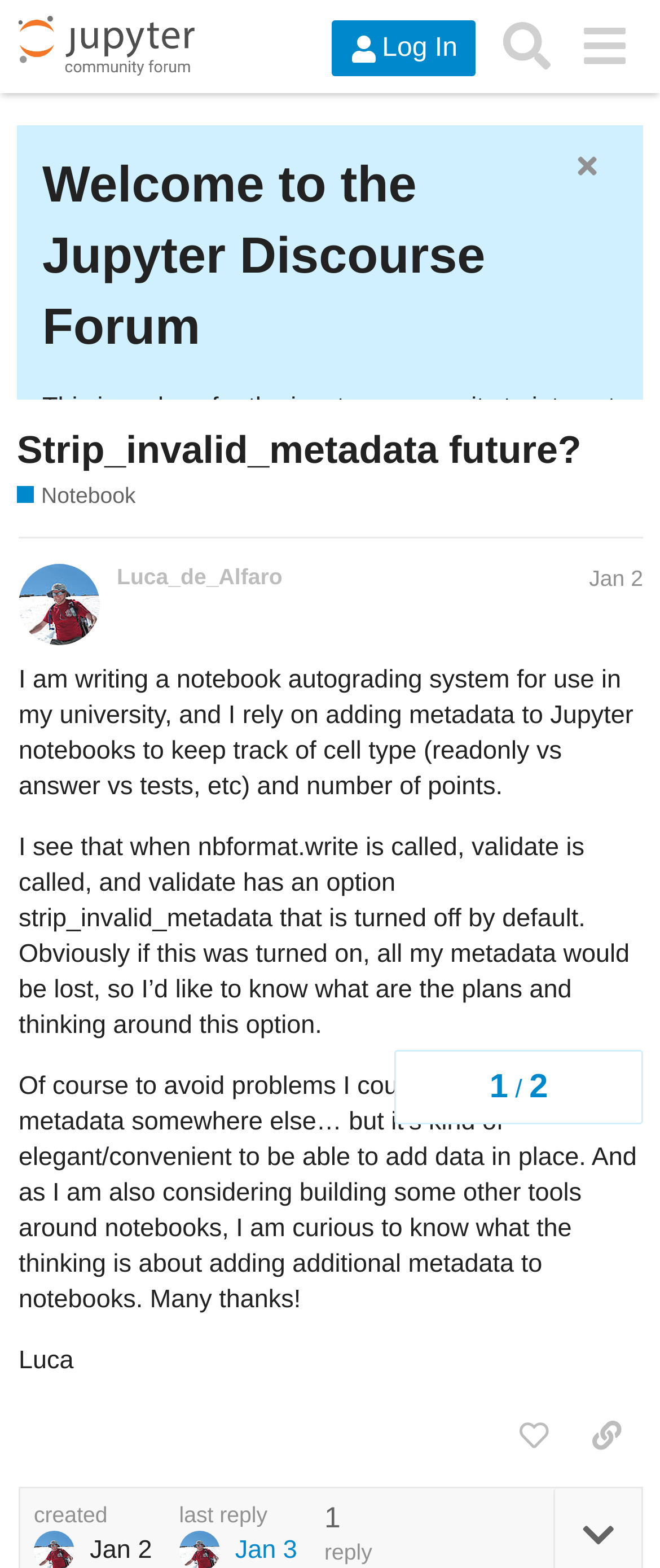Could you determine the bounding box coordinates of the clickable element to complete the instruction: "Like the post"? Provide the coordinates as four float numbers between 0 and 1, i.e., [left, top, right, bottom].

[0.753, 0.896, 0.864, 0.937]